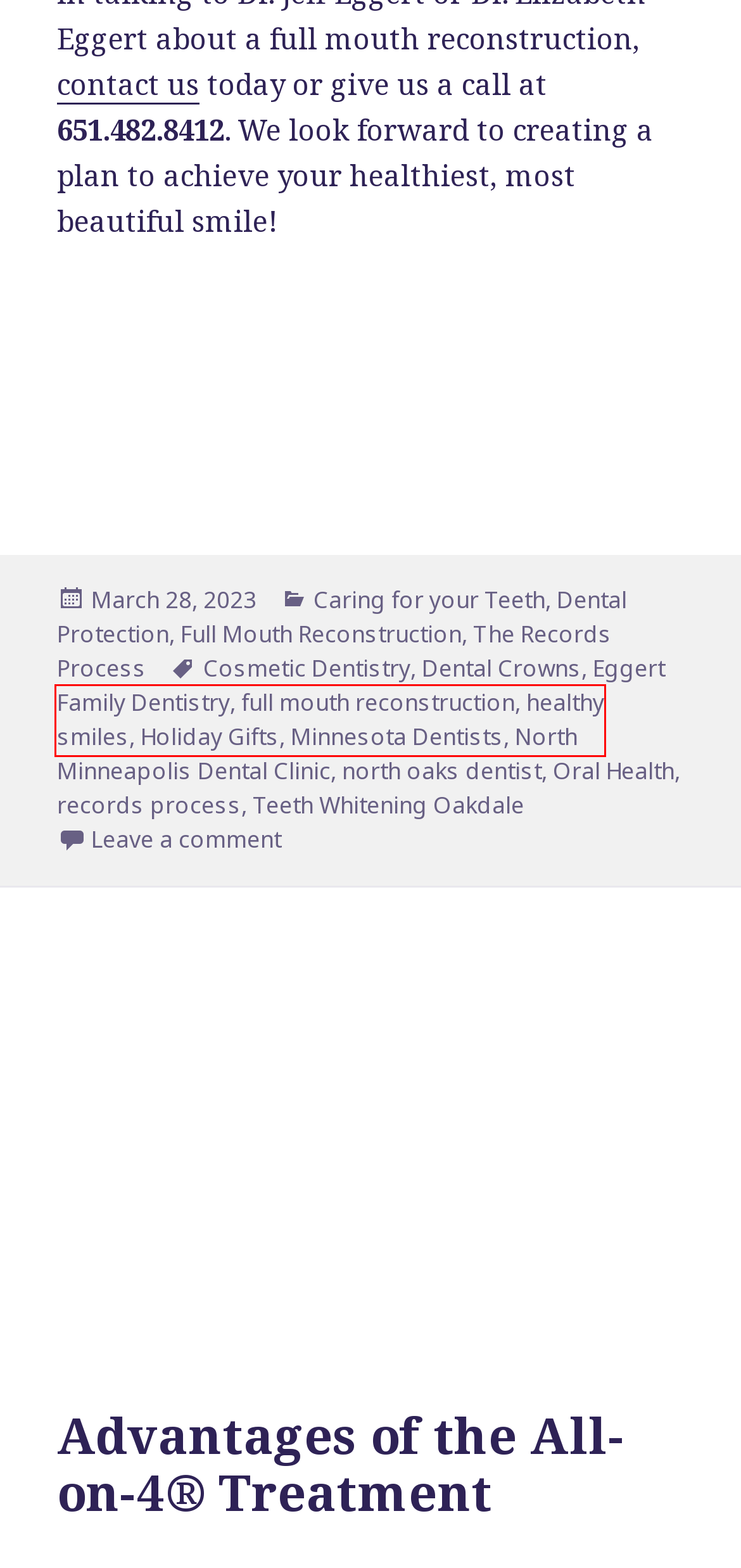You are given a webpage screenshot where a red bounding box highlights an element. Determine the most fitting webpage description for the new page that loads after clicking the element within the red bounding box. Here are the candidates:
A. Advantages of the All-on-4® Treatment - Eggert Family Dentistry Blog
B. How a Smile Impacts Confidence – Richard’s Story - Eggert Family Dentistry Blog
C. north oaks dentist Archives - Eggert Family Dentistry Blog
D. North Minneapolis Dental Clinic Archives - Eggert Family Dentistry Blog
E. full mouth reconstruction Archives - Eggert Family Dentistry Blog
F. Invisalign Archives - Eggert Family Dentistry Blog
G. Dental Crowns Archives - Eggert Family Dentistry Blog
H. healthy smiles Archives - Eggert Family Dentistry Blog

H